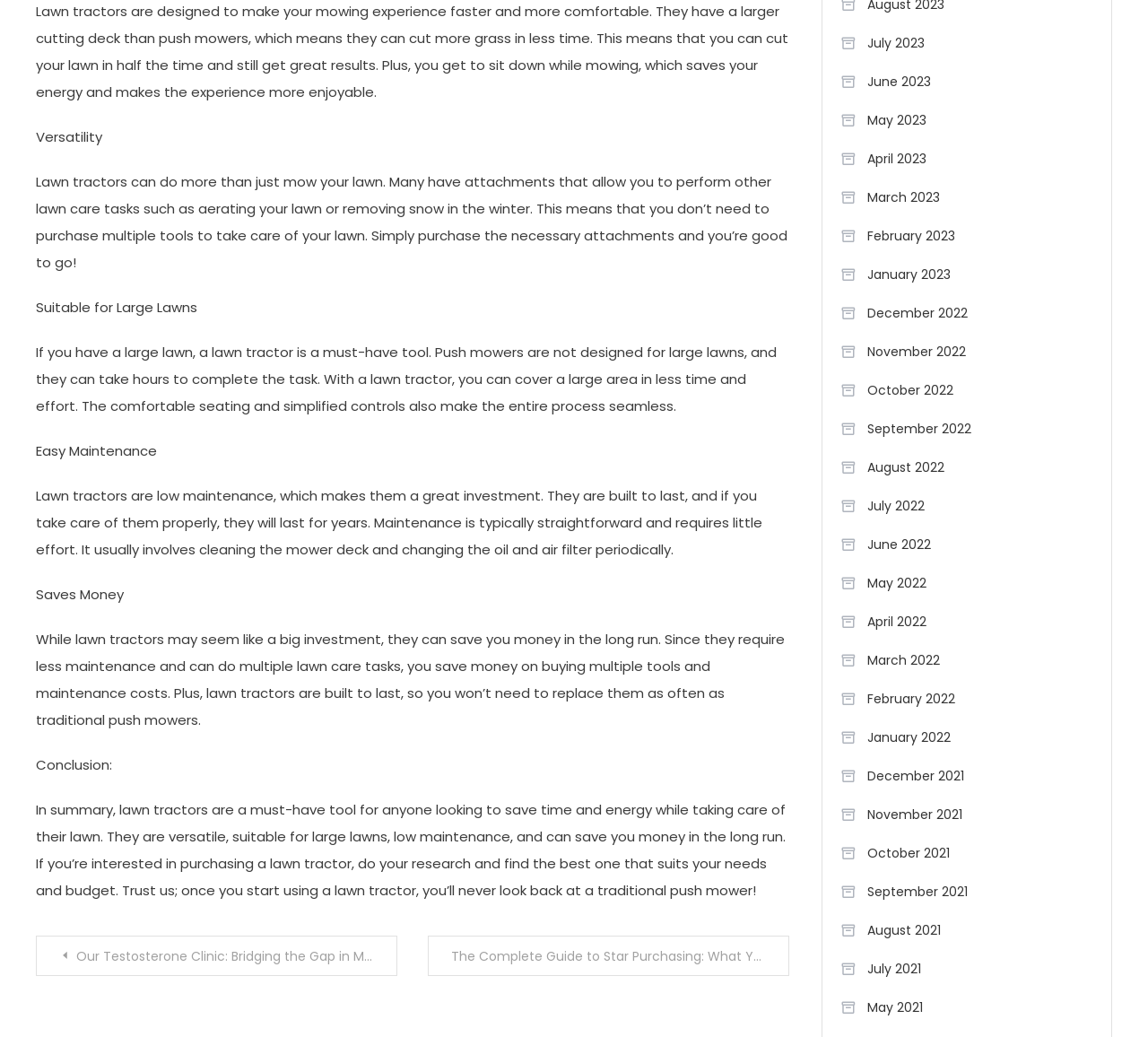Give the bounding box coordinates for the element described by: "May 2021".

[0.732, 0.957, 0.804, 0.985]